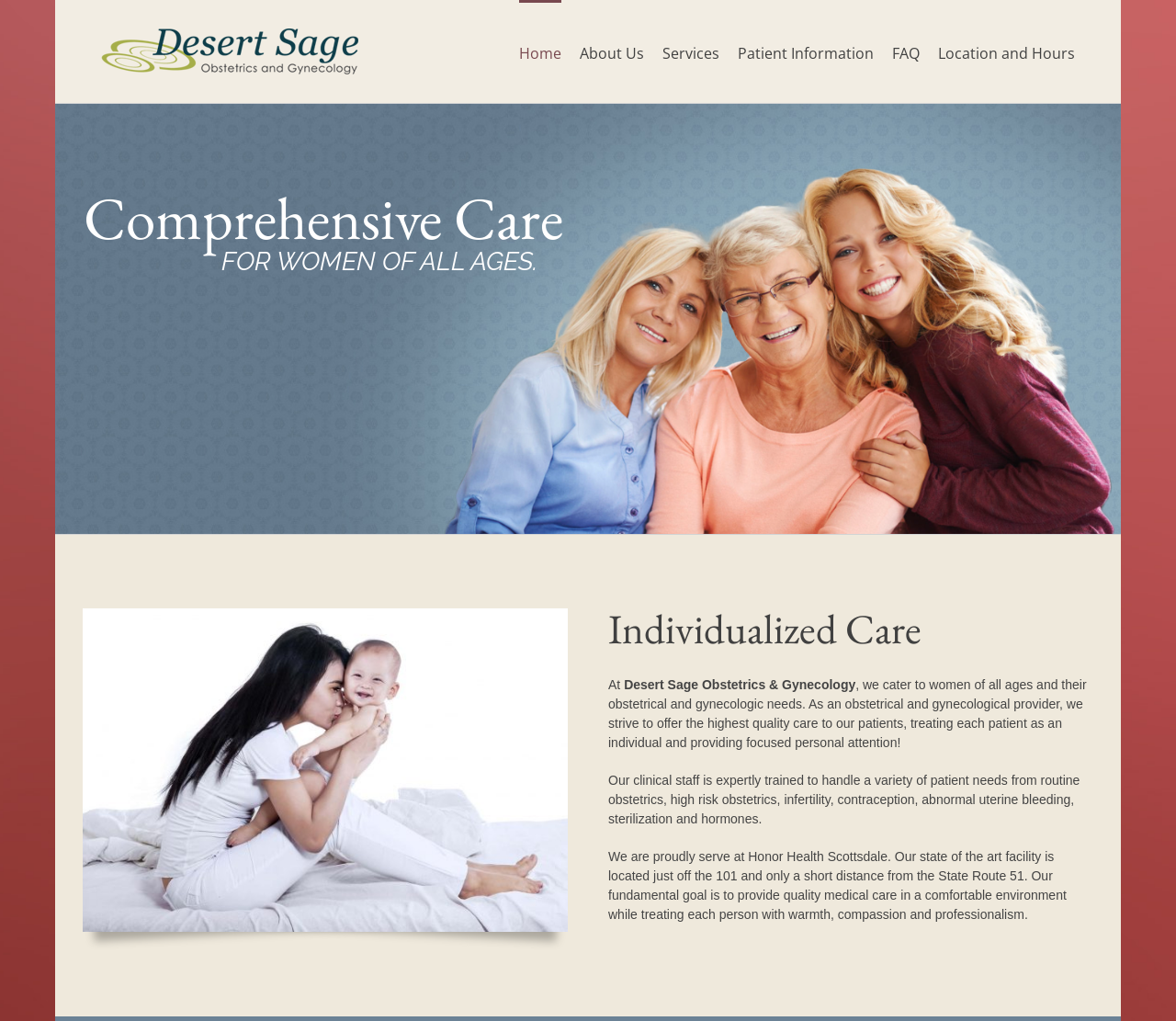Respond to the following question with a brief word or phrase:
What is the goal of the provider?

Quality medical care